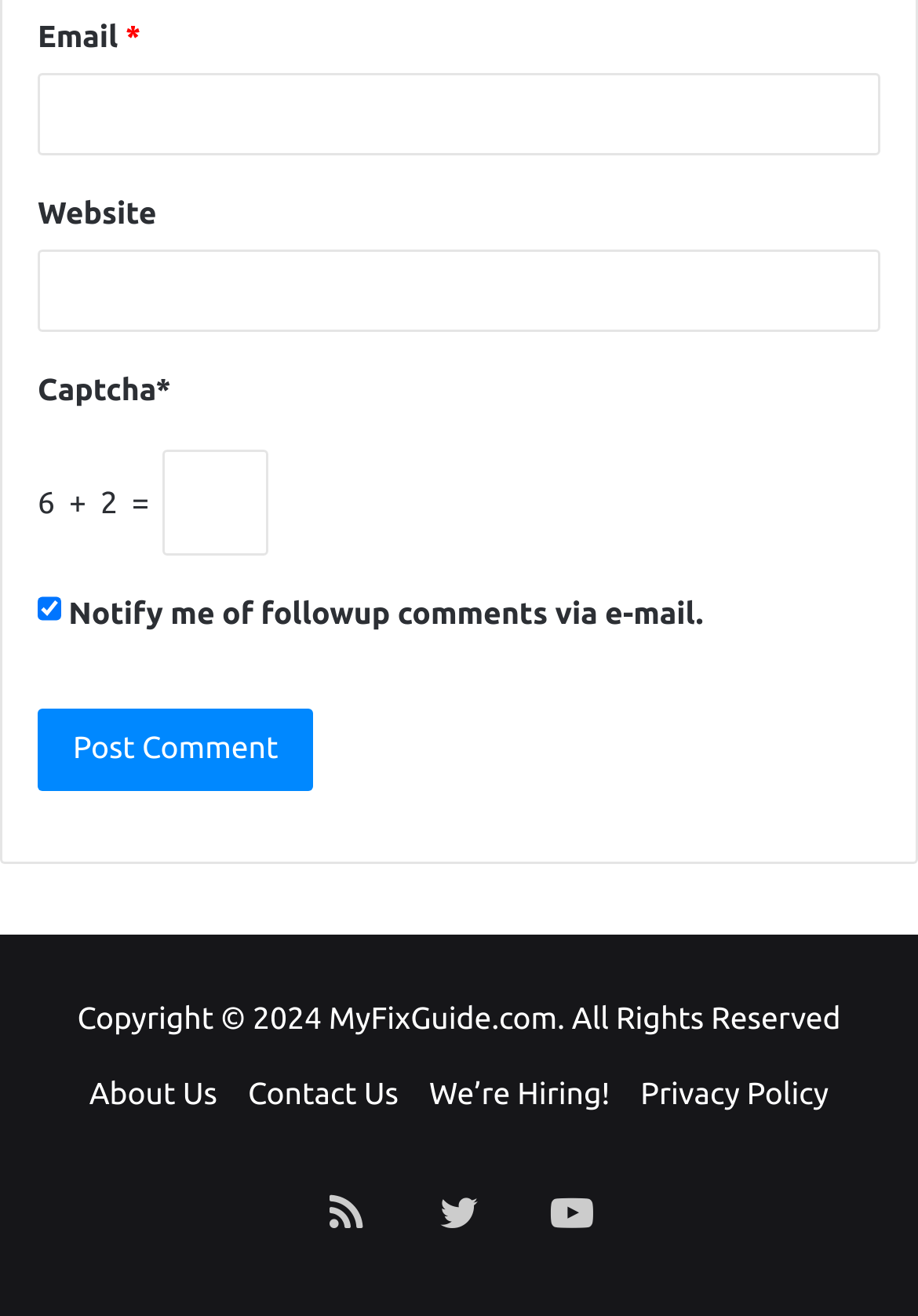What opportunities are available for job seekers on this website?
Please provide a comprehensive answer to the question based on the webpage screenshot.

The link to 'We’re Hiring!' suggests that the website has job openings or career opportunities available for interested candidates. This link is likely to lead to a page with job listings, descriptions, and application instructions.